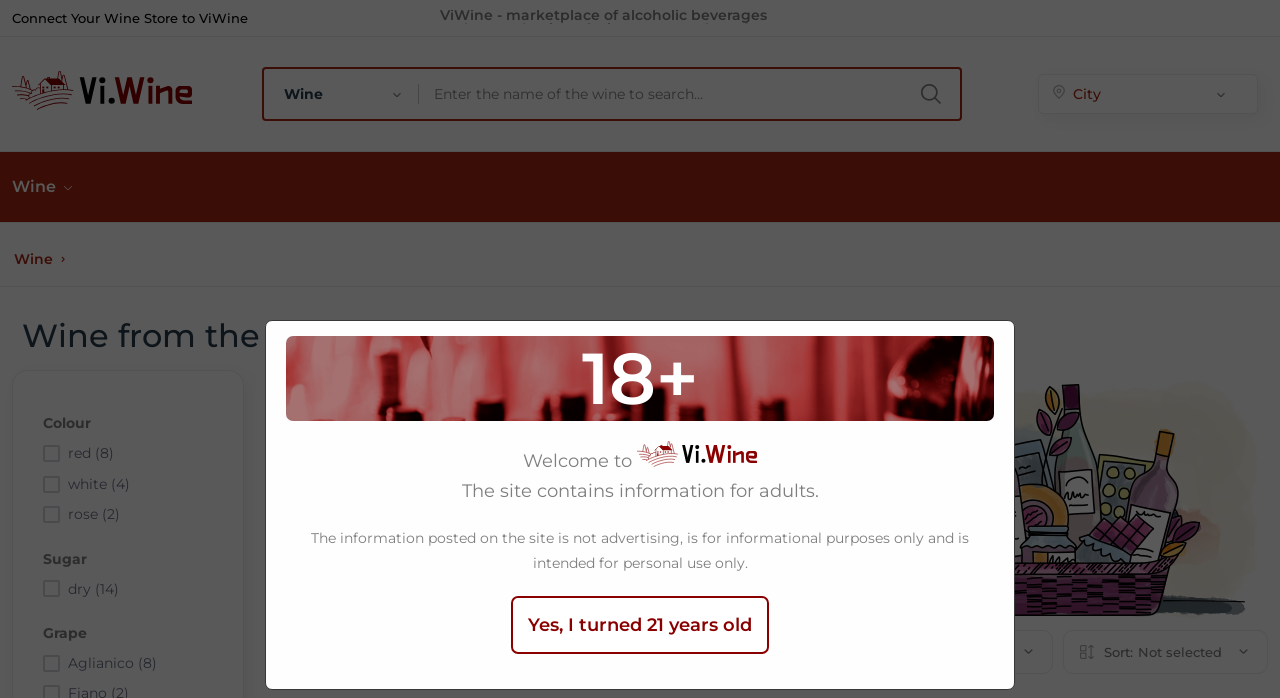Can you determine the main header of this webpage?

Wine from the Region of Irpinia